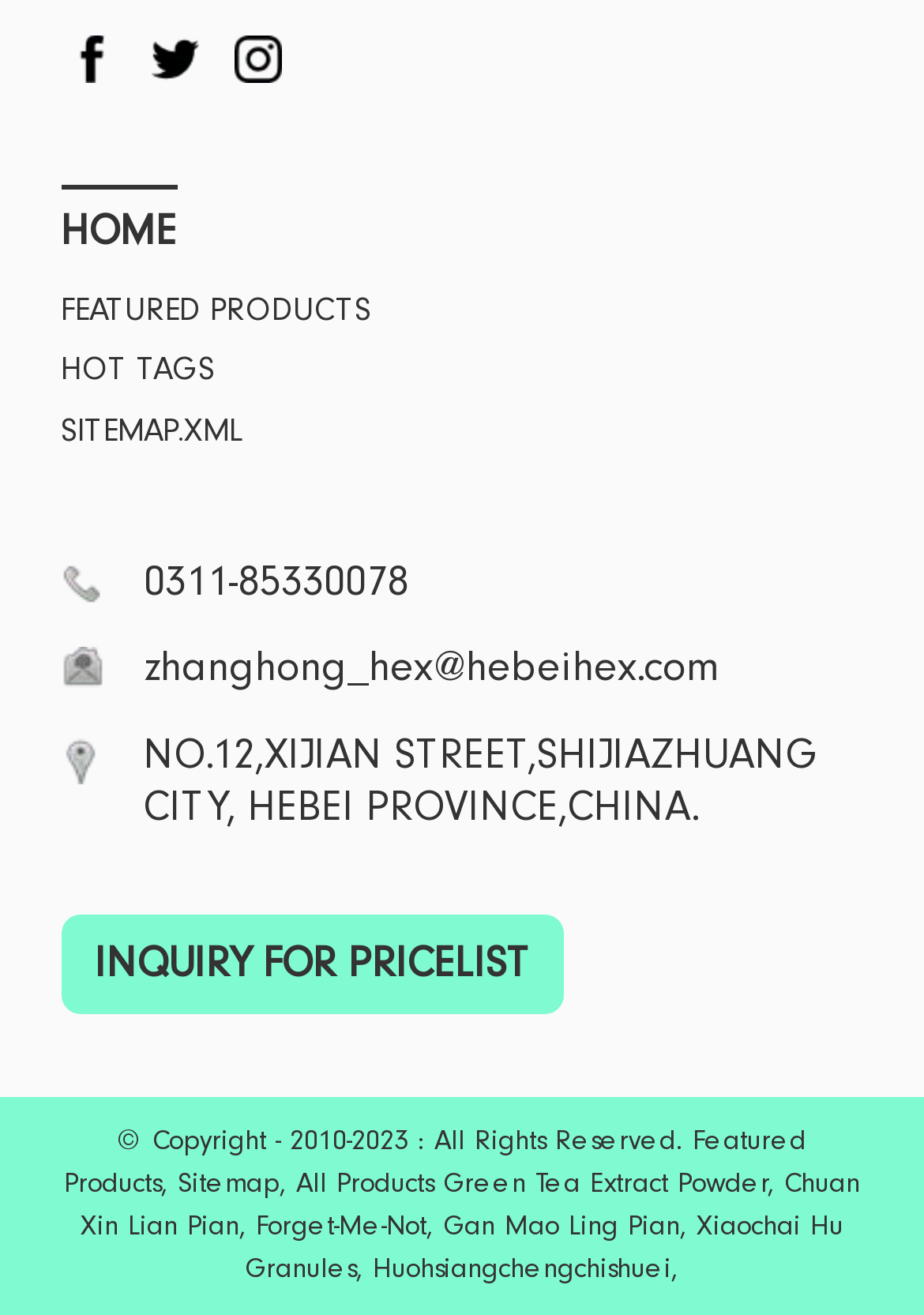Examine the image and give a thorough answer to the following question:
What is the company's address?

I found the company's address by looking at the static text element with the bounding box coordinates [0.155, 0.555, 0.884, 0.632]. The text content of this element is 'NO.12,XIJIAN STREET,SHIJIAZHUANG CITY, HEBEI PROVINCE,CHINA.' which is likely to be the company's address.